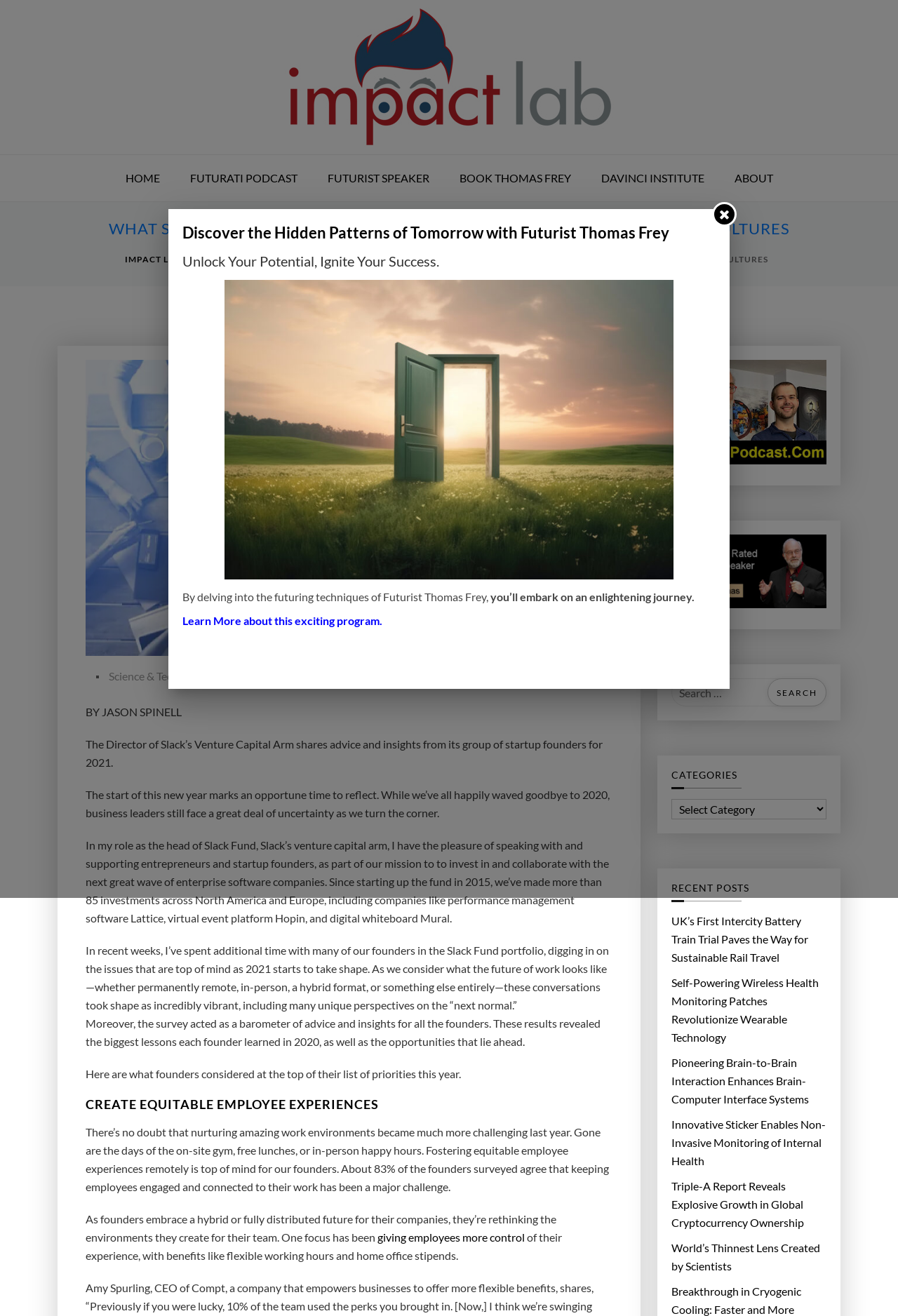Determine the bounding box coordinates of the region to click in order to accomplish the following instruction: "Click on the 'HOME' link". Provide the coordinates as four float numbers between 0 and 1, specifically [left, top, right, bottom].

None